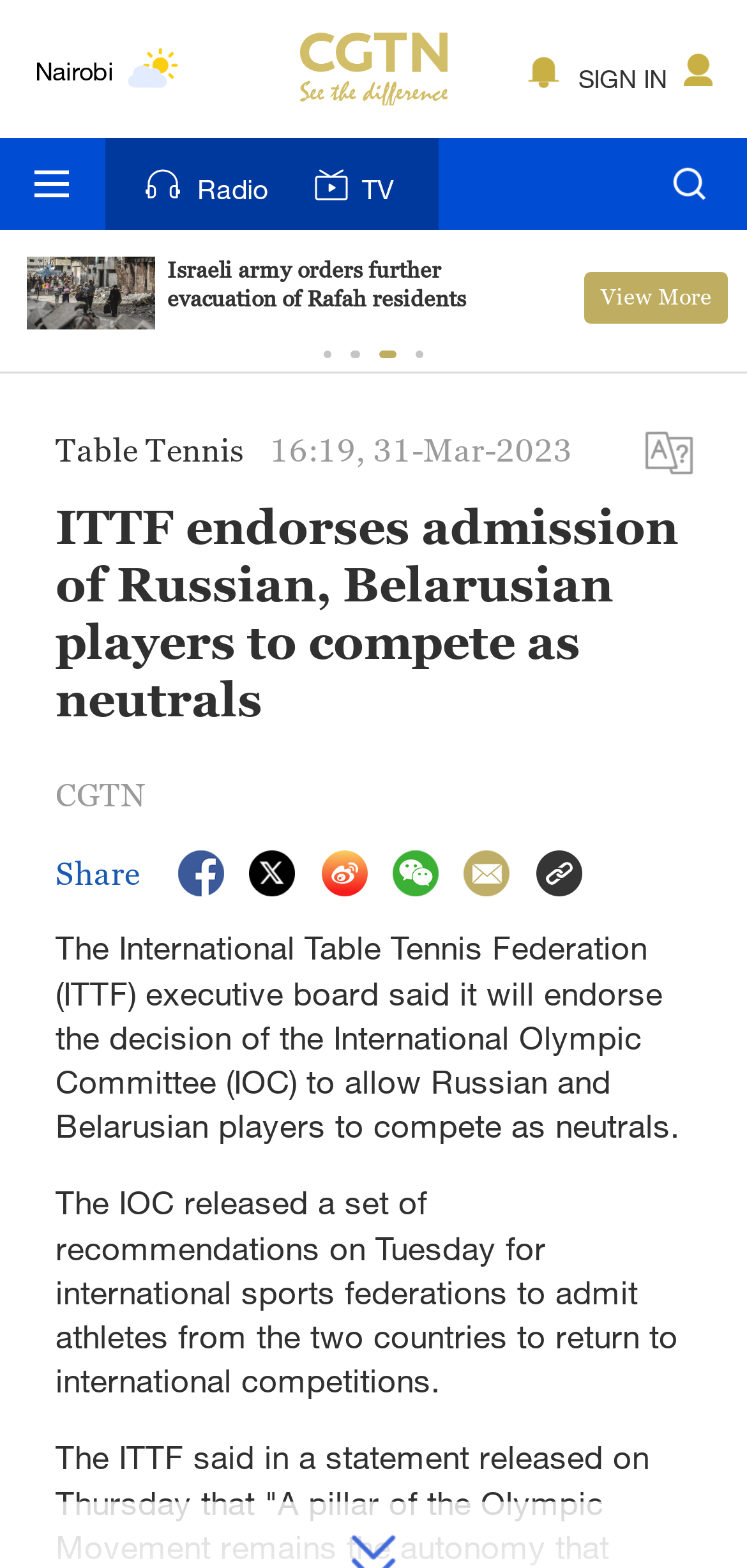How many cities are shown with weather information? Look at the image and give a one-word or short phrase answer.

6